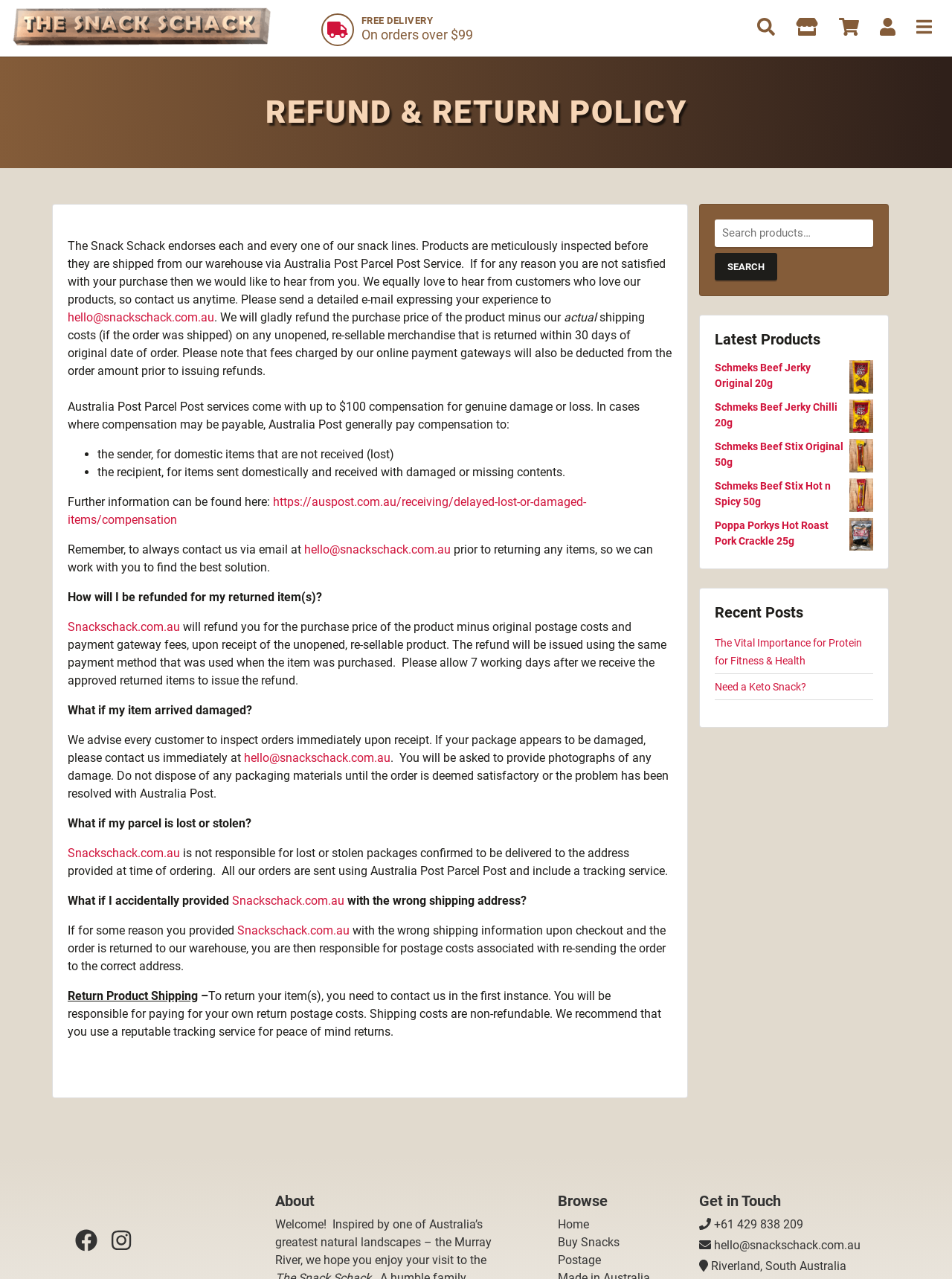Show the bounding box coordinates of the element that should be clicked to complete the task: "View the 'REFUND & RETURN POLICY'".

[0.0, 0.073, 1.0, 0.103]